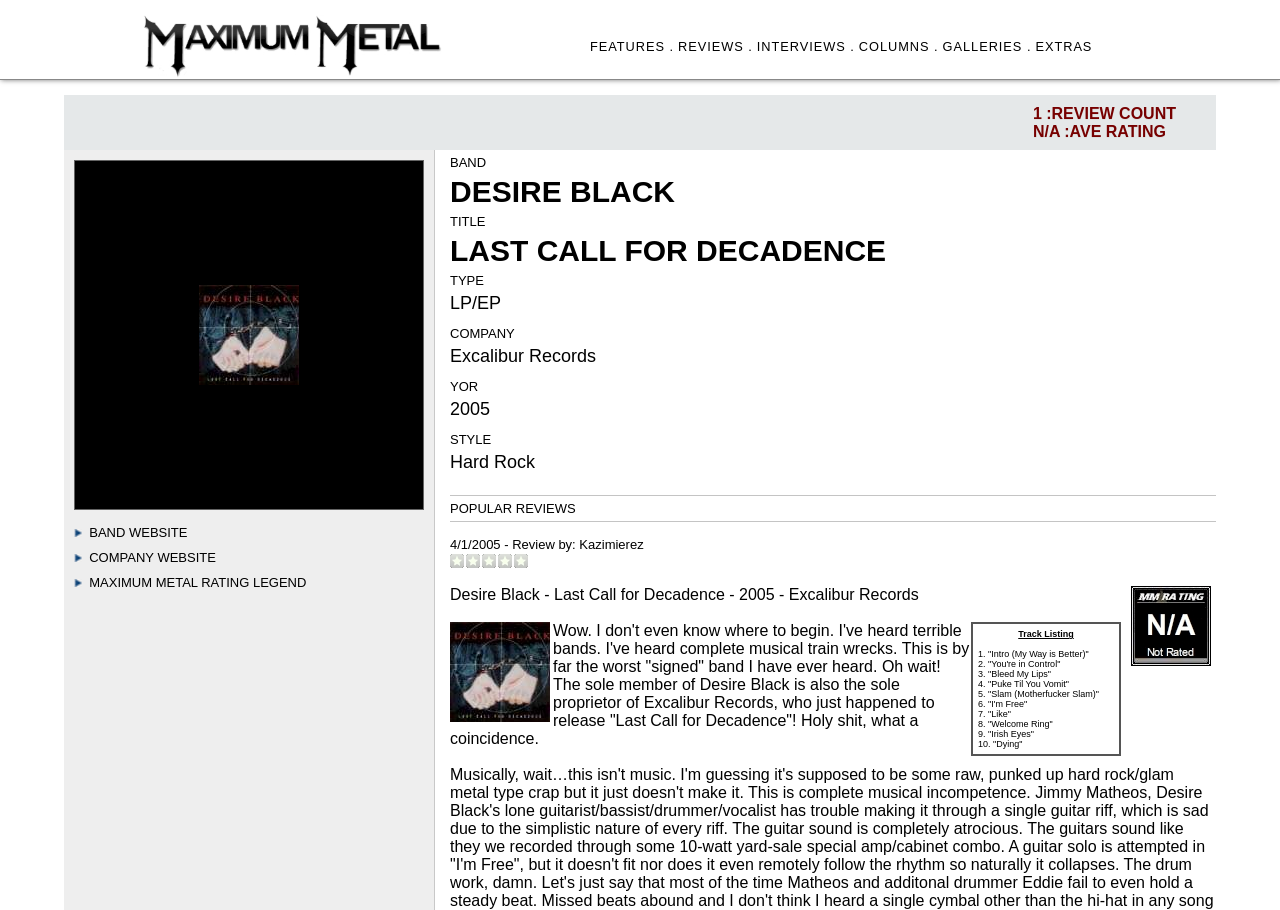Please identify the bounding box coordinates of the element's region that I should click in order to complete the following instruction: "Click on REVIEWS link". The bounding box coordinates consist of four float numbers between 0 and 1, i.e., [left, top, right, bottom].

[0.53, 0.043, 0.588, 0.059]